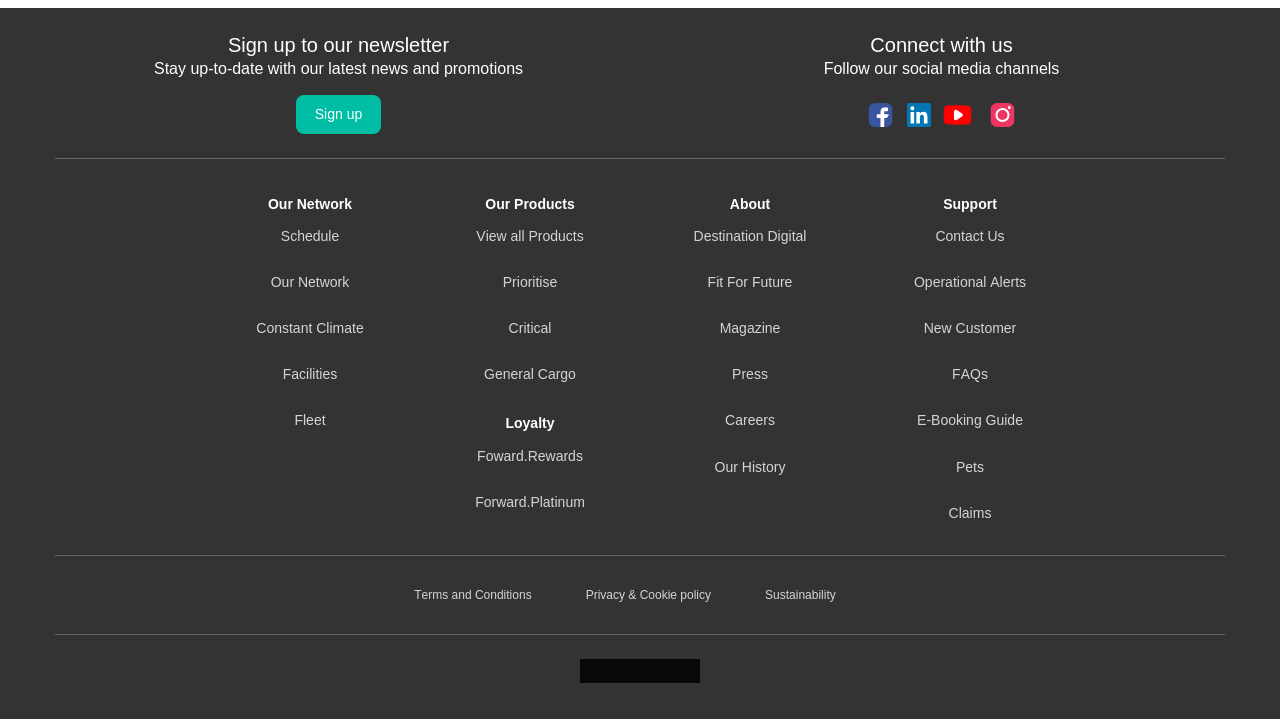Please reply to the following question using a single word or phrase: 
What is the main category of products offered by the website?

General Cargo